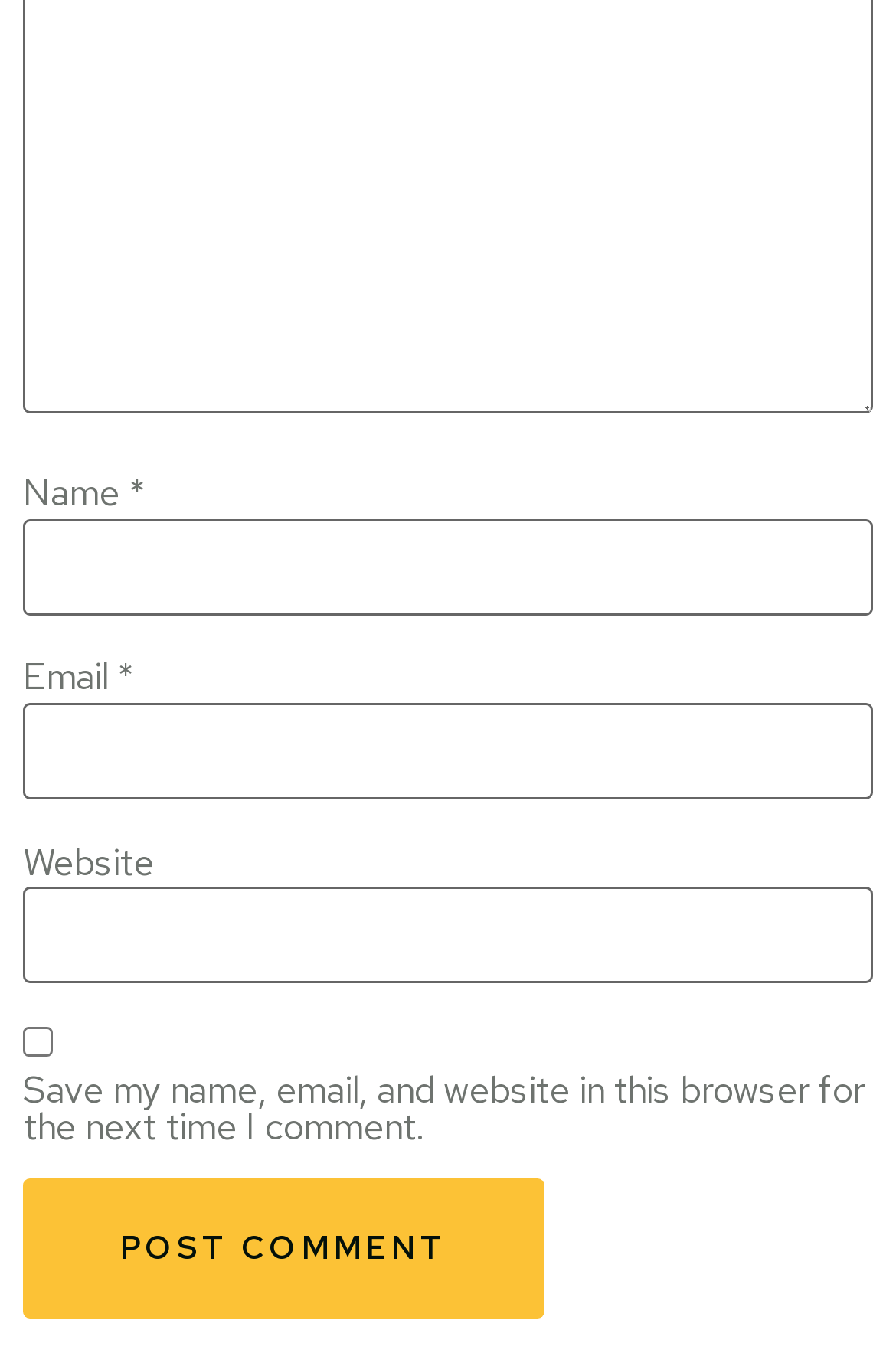Extract the bounding box coordinates for the described element: "parent_node: Website name="url"". The coordinates should be represented as four float numbers between 0 and 1: [left, top, right, bottom].

[0.026, 0.656, 0.974, 0.727]